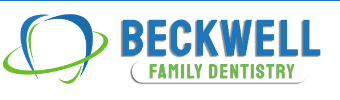What is the color of the swoosh?
Answer the question with detailed information derived from the image.

The caption describes the logo as having a stylized tooth outlined by a green swoosh, which indicates that the swoosh is green in color.